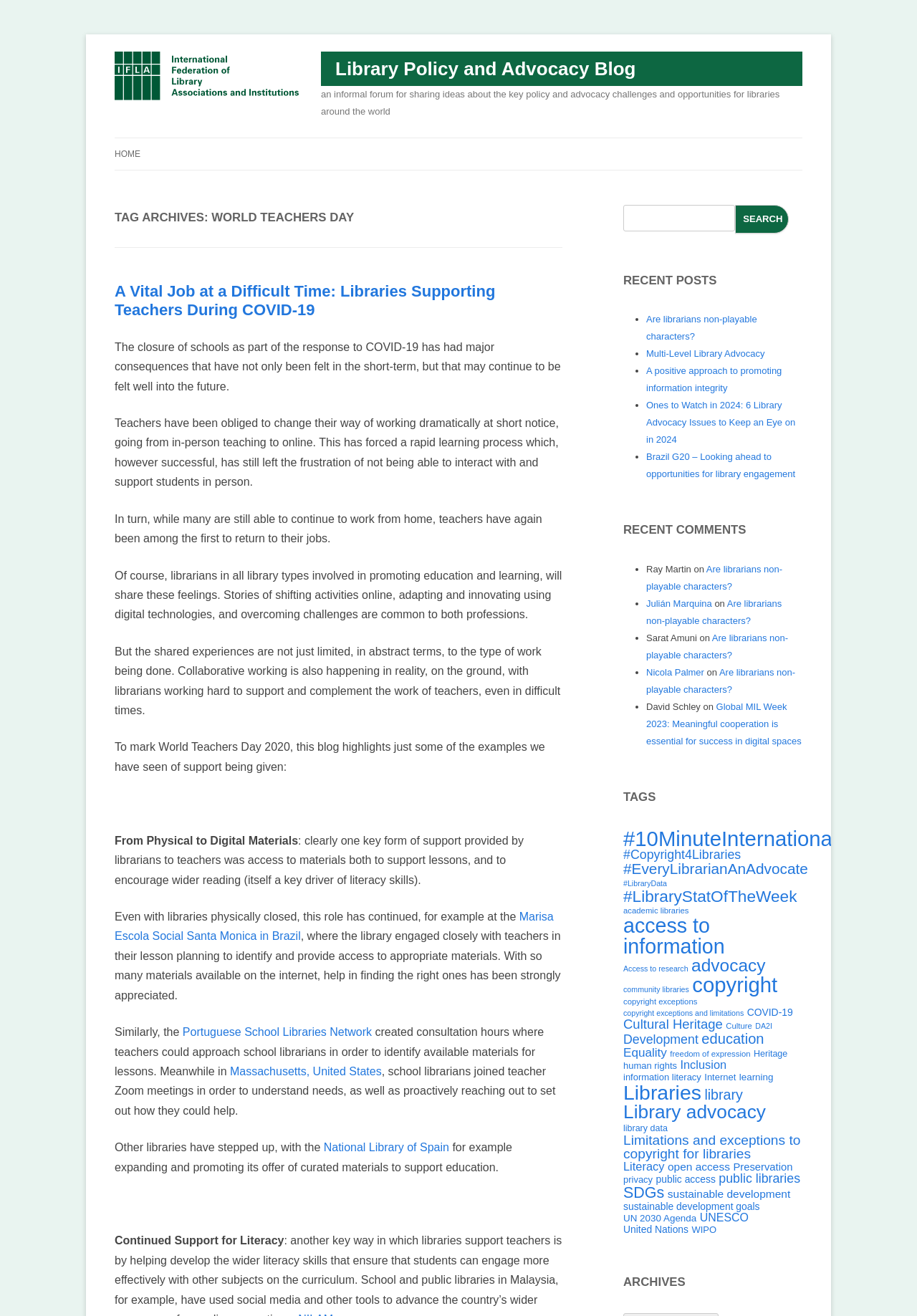Specify the bounding box coordinates of the area to click in order to follow the given instruction: "Read the recent post 'A Vital Job at a Difficult Time: Libraries Supporting Teachers During COVID-19'."

[0.125, 0.214, 0.54, 0.242]